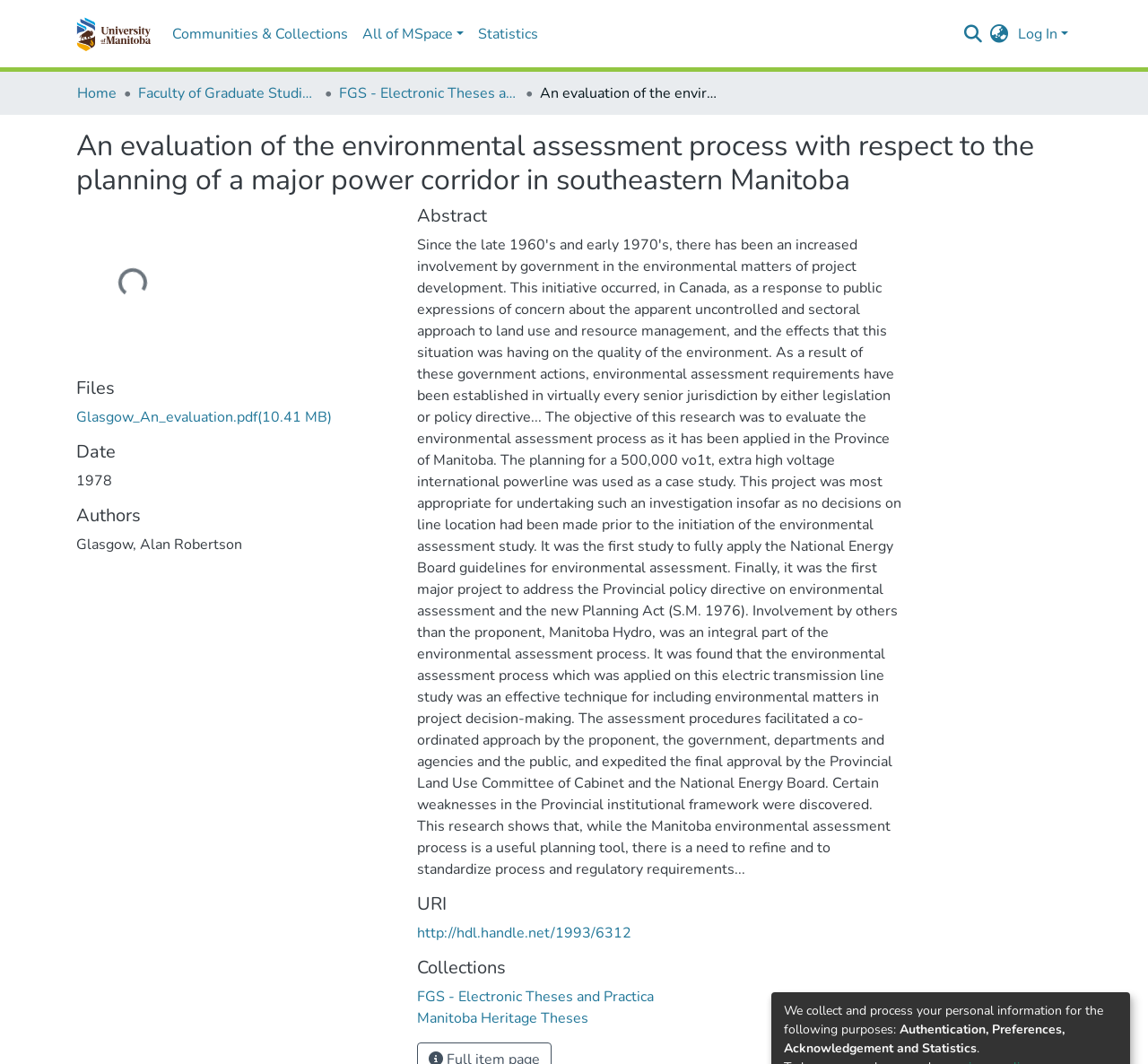What is the date of the thesis?
Please craft a detailed and exhaustive response to the question.

I found the answer by examining the 'Date' section, where I saw a static text with the value '1978' and its bounding box coordinates [0.066, 0.442, 0.098, 0.461], which indicates the date of the thesis.